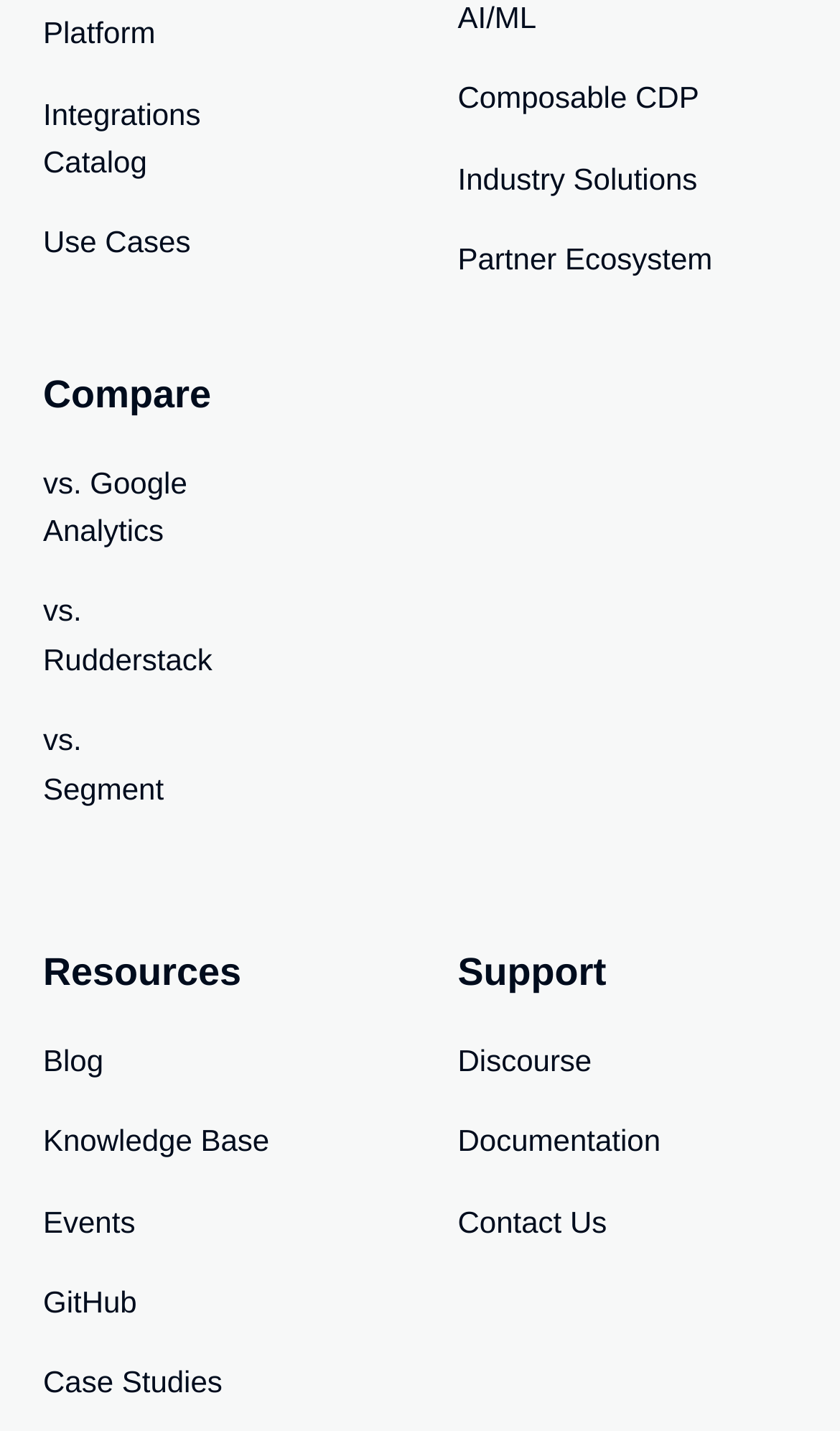Given the webpage screenshot, identify the bounding box of the UI element that matches this description: "vs. Google Analytics".

[0.051, 0.32, 0.233, 0.388]